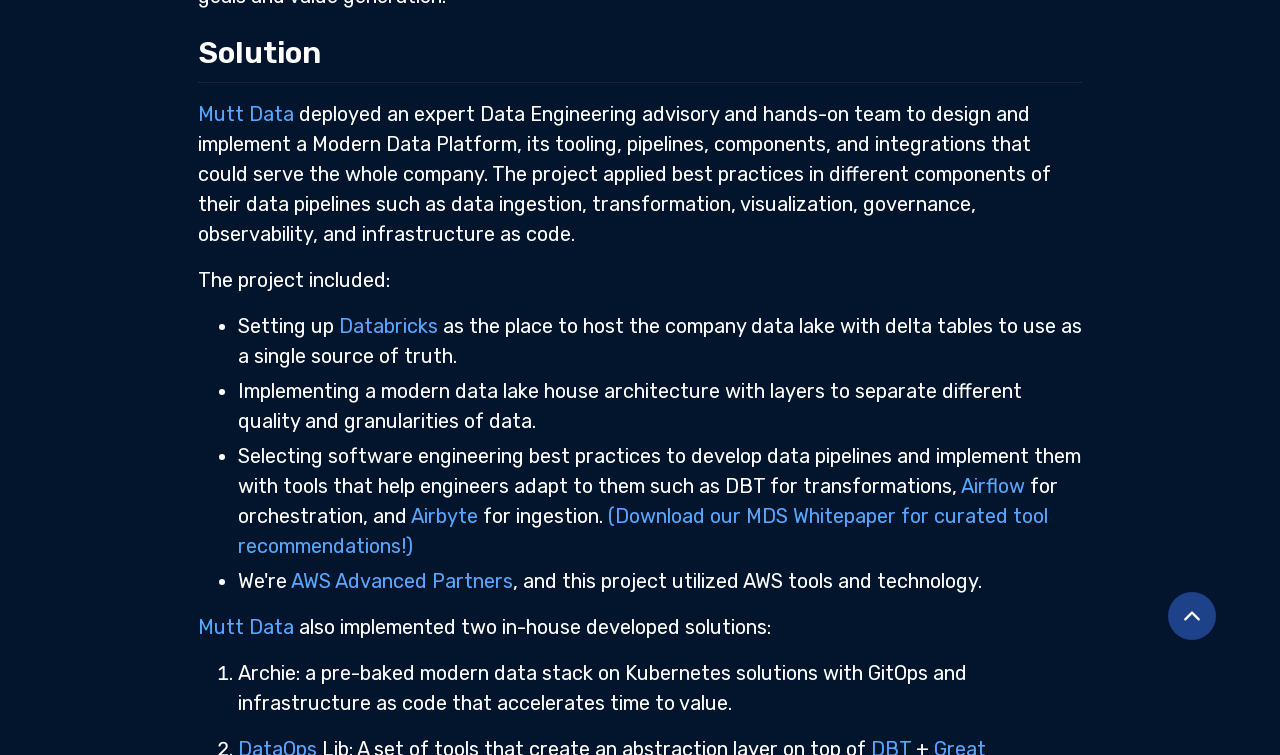What is the tool used for ingestion?
Based on the image, provide a one-word or brief-phrase response.

Airbyte